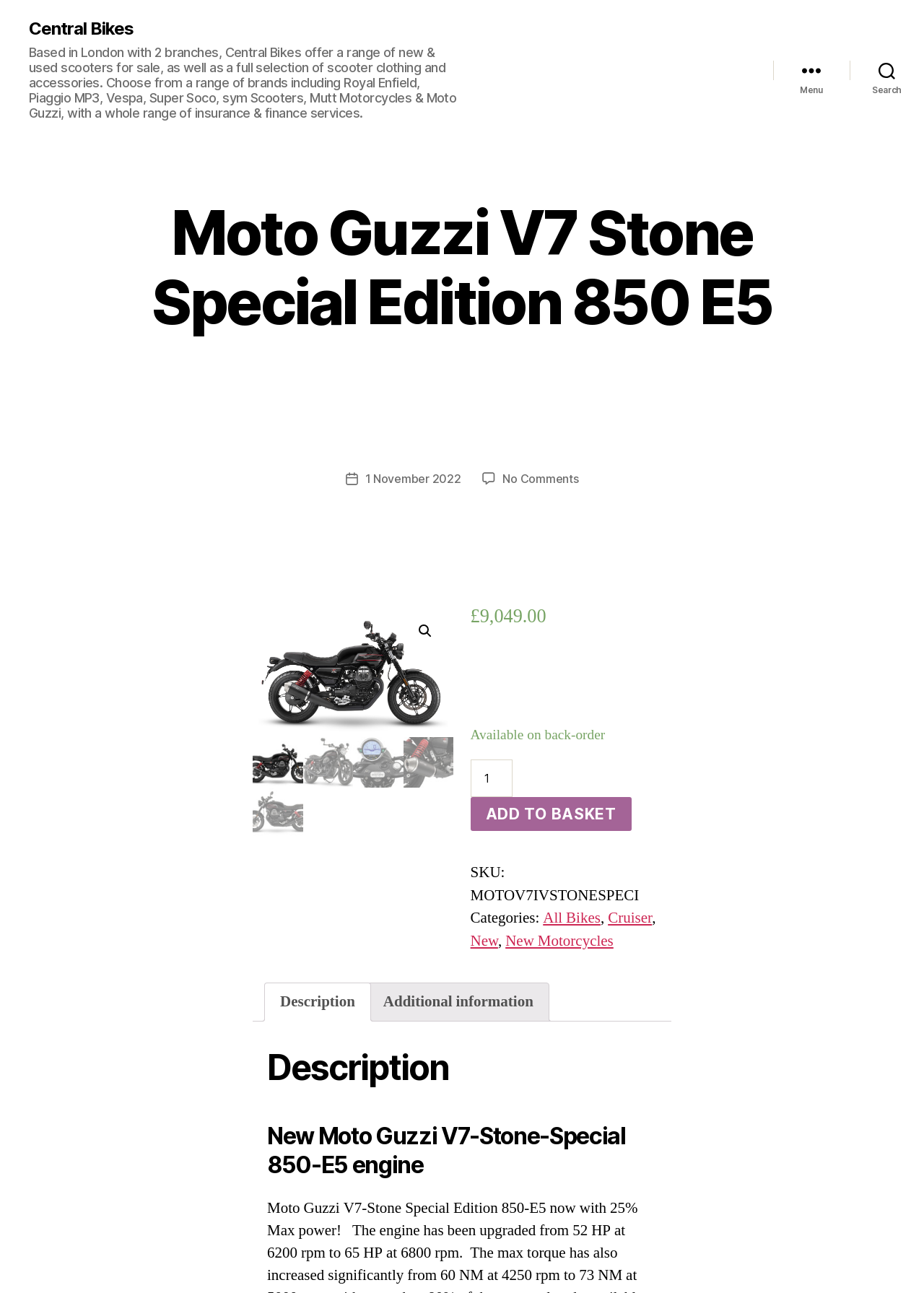Describe the webpage meticulously, covering all significant aspects.

This webpage is about the Moto Guzzi V7 Stone Special Edition 850 E5 motorcycle. At the top, there is a link to "Central Bikes" and a brief description of the company, which is based in London and offers a range of new and used scooters, clothing, and accessories.

Below this, there is a menu button and a search button at the top right corner. The main content of the page is divided into sections. The first section has a heading that reads "Moto Guzzi V7 Stone Special Edition 850 E5" and displays the post date "1 November 2022" and a comment link "No Comments on Moto Guzzi V7 Stone Special Edition 850 E5".

To the right of this section, there are three images of the motorcycle from different angles, with a magnifying glass icon above each image. Below these images, there are four smaller images of the motorcycle, including one of the dashboard and one of an arrow.

The next section displays the price of the motorcycle, £9,049.00, and indicates that it is available on back-order. There is a quantity selector and an "ADD TO BASKET" button. The product's SKU and categories are also listed, including "All Bikes", "Cruiser", "New", and "New Motorcycles".

At the bottom of the page, there is a tab list with two tabs: "Description" and "Additional information". The "Description" tab is not selected by default, but it can be clicked to reveal more information about the motorcycle. The "Additional information" tab is also not selected by default.